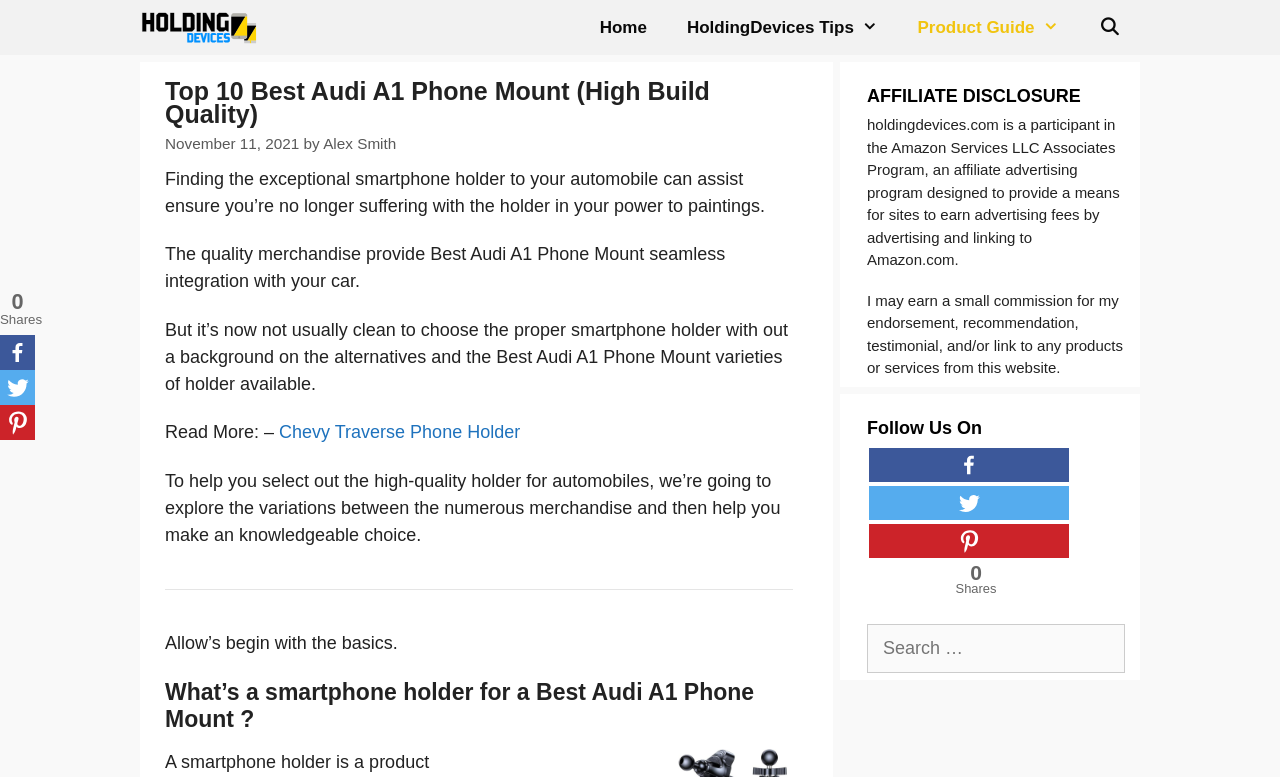Find and indicate the bounding box coordinates of the region you should select to follow the given instruction: "Read more about Chevy Traverse Phone Holder".

[0.218, 0.544, 0.406, 0.569]